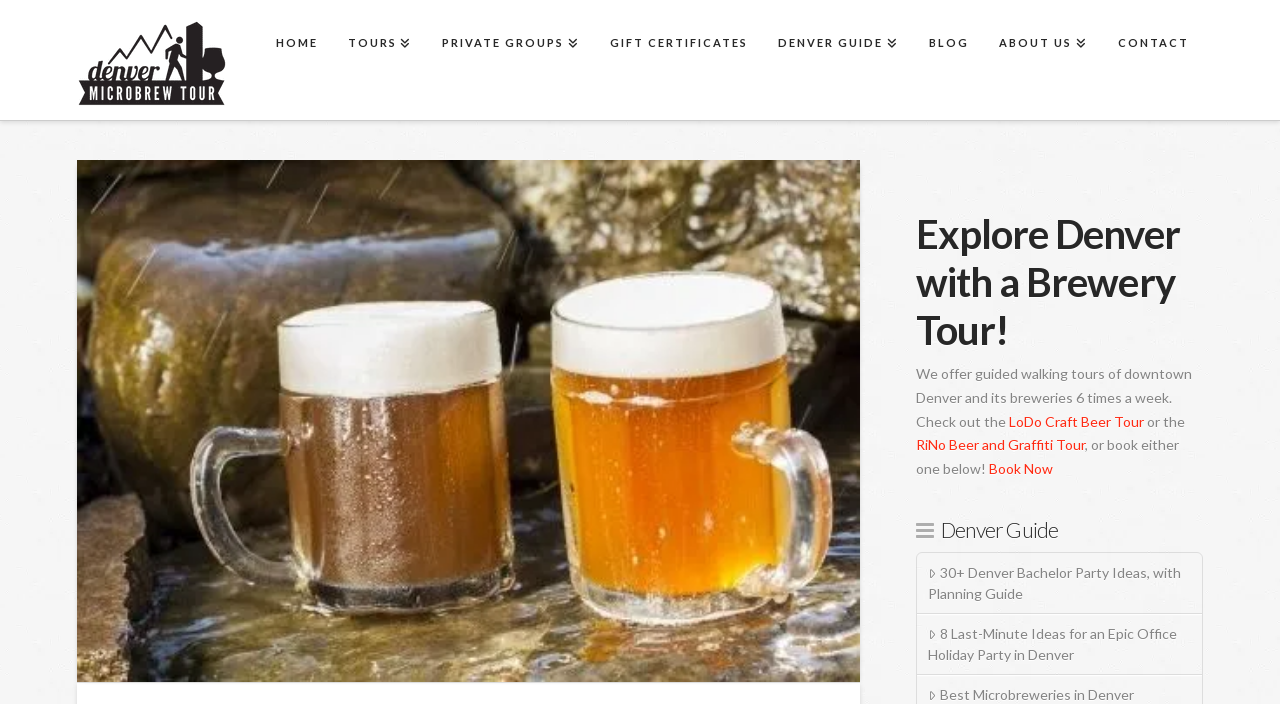Find the bounding box coordinates of the element I should click to carry out the following instruction: "Explore the 'LoDo Craft Beer Tour'".

[0.788, 0.586, 0.893, 0.61]